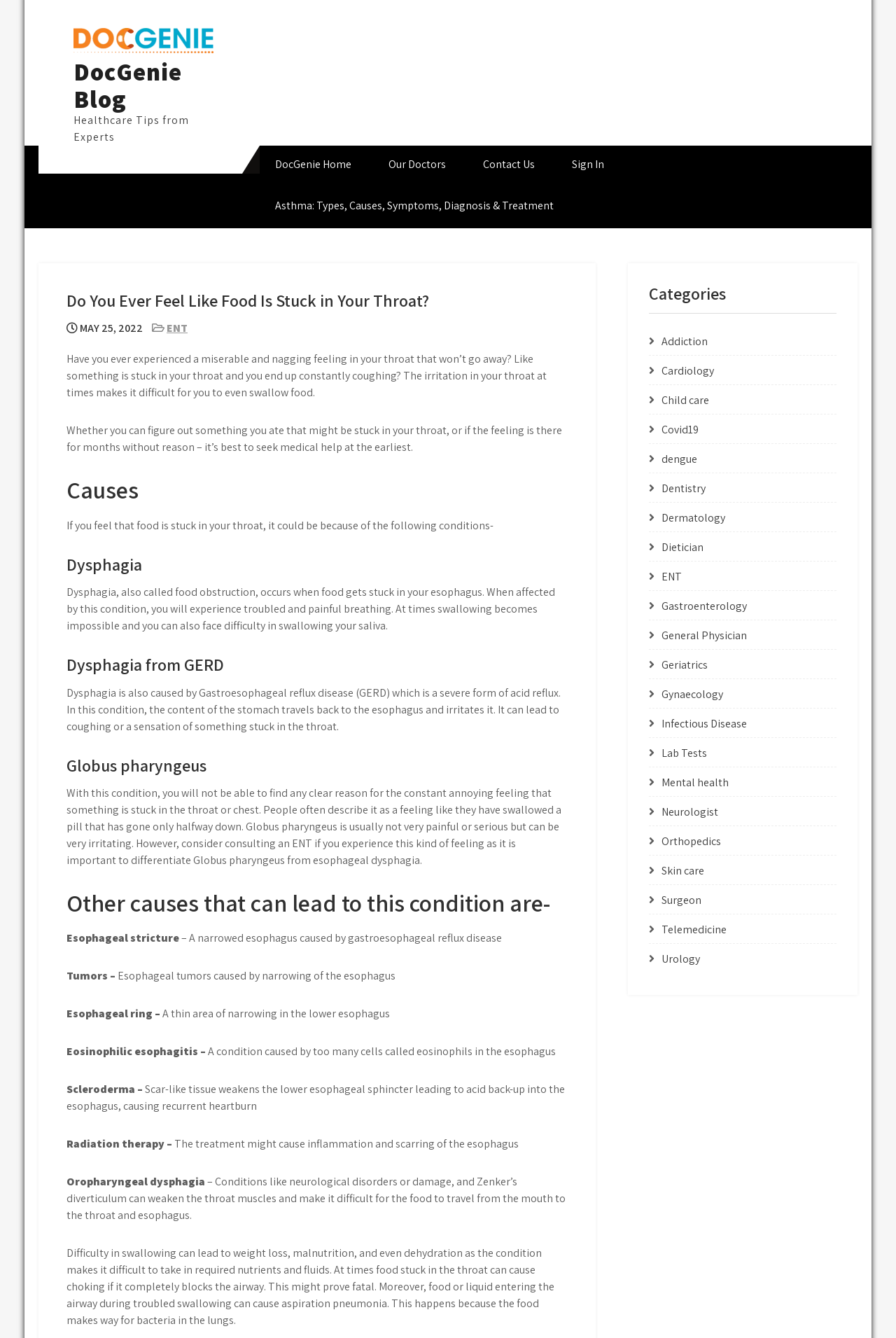Determine the bounding box coordinates for the UI element with the following description: "Contact Us". The coordinates should be four float numbers between 0 and 1, represented as [left, top, right, bottom].

[0.519, 0.109, 0.616, 0.14]